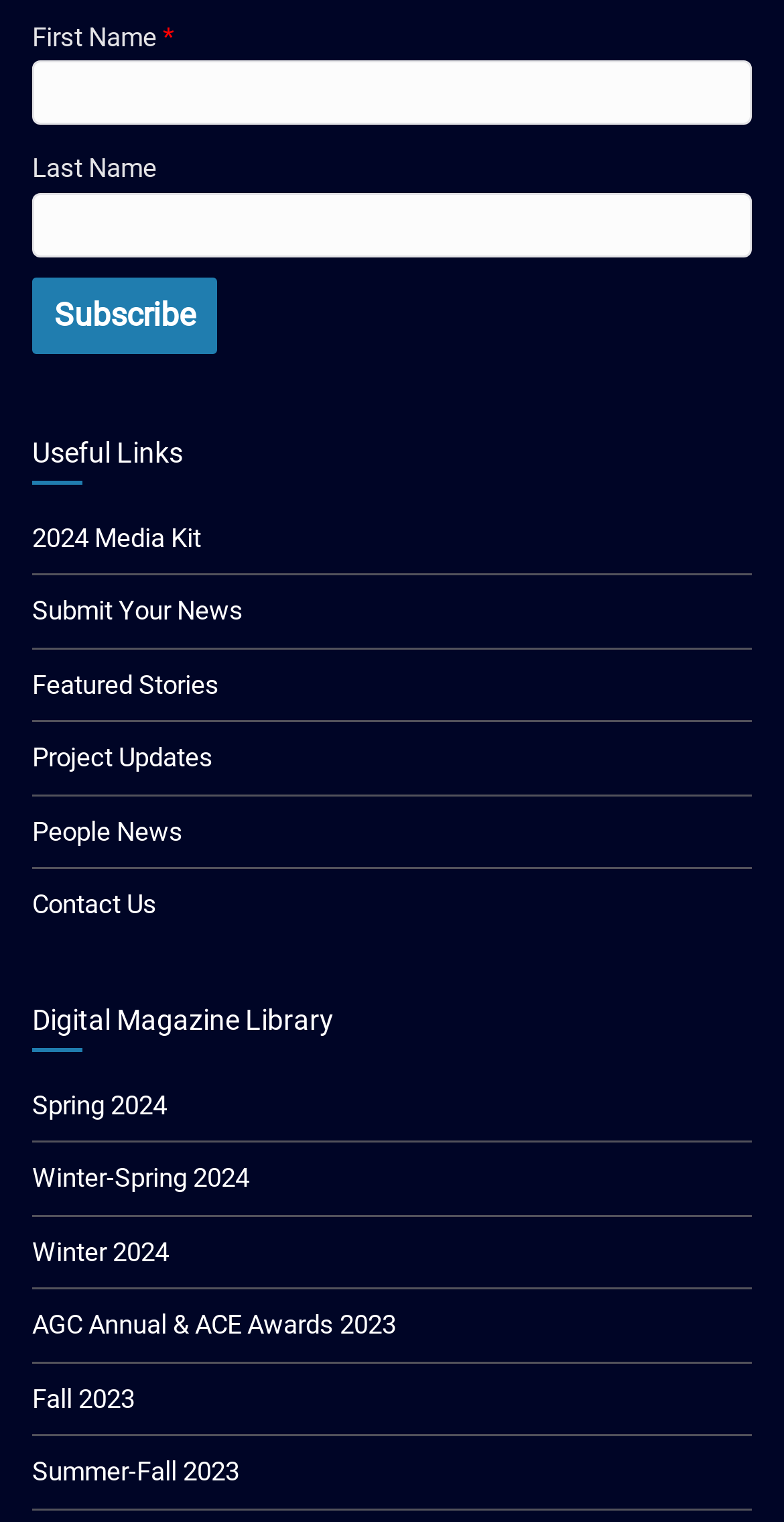Please provide a one-word or phrase answer to the question: 
What is the category of links under 'Useful Links'?

News and Media